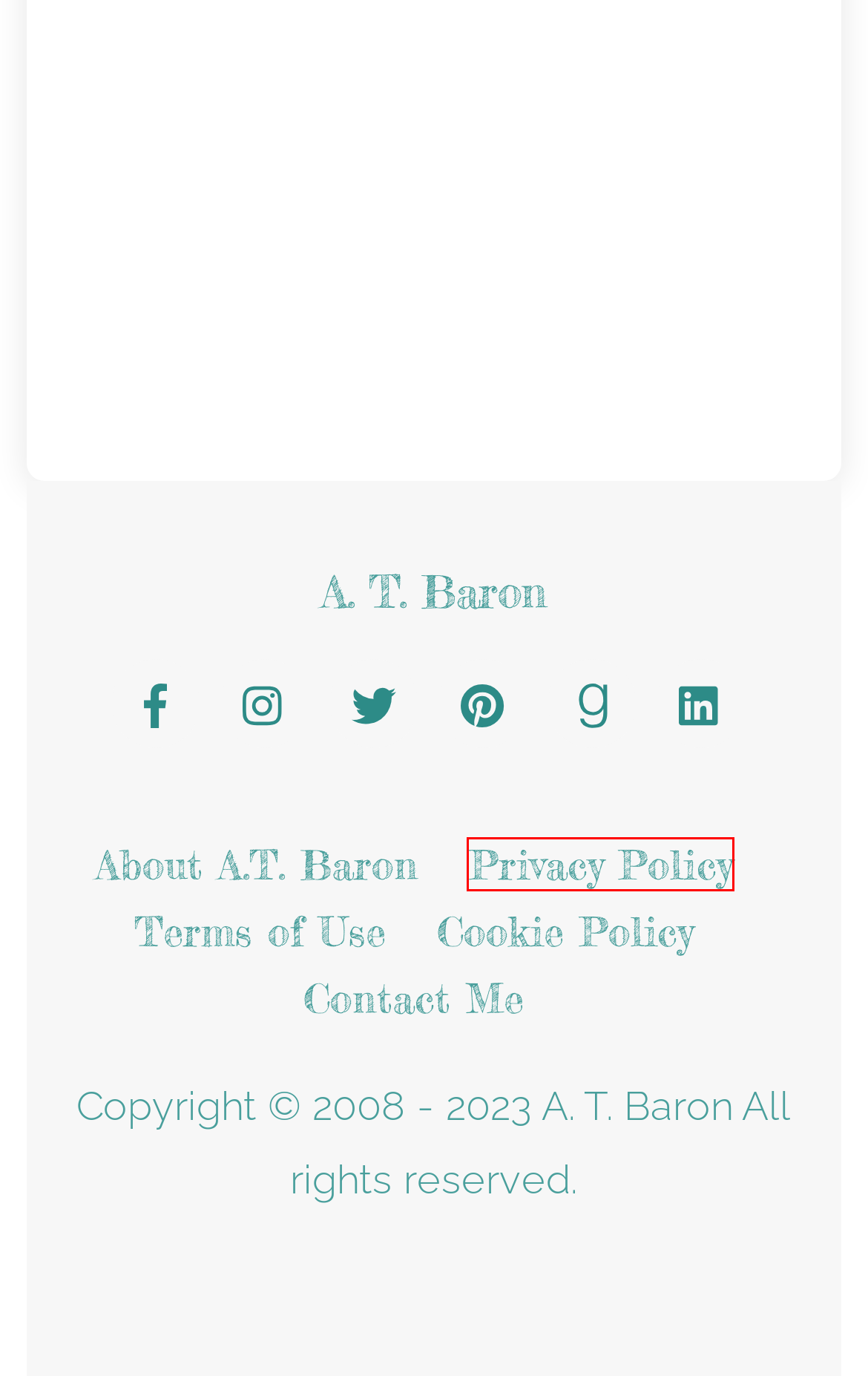You are provided with a screenshot of a webpage where a red rectangle bounding box surrounds an element. Choose the description that best matches the new webpage after clicking the element in the red bounding box. Here are the choices:
A. Cookie Policy | A. T. Baron
B. A.T. Baron – Children's Author & Illustrator
C. Privacy Policy | A. T. Baron
D. moderating our appetite | A. T. Baron
E. Contact | A. T. Baron
F. Terms of Use | A. T. Baron
G. virtues | A. T. Baron
H. vices | A. T. Baron

C